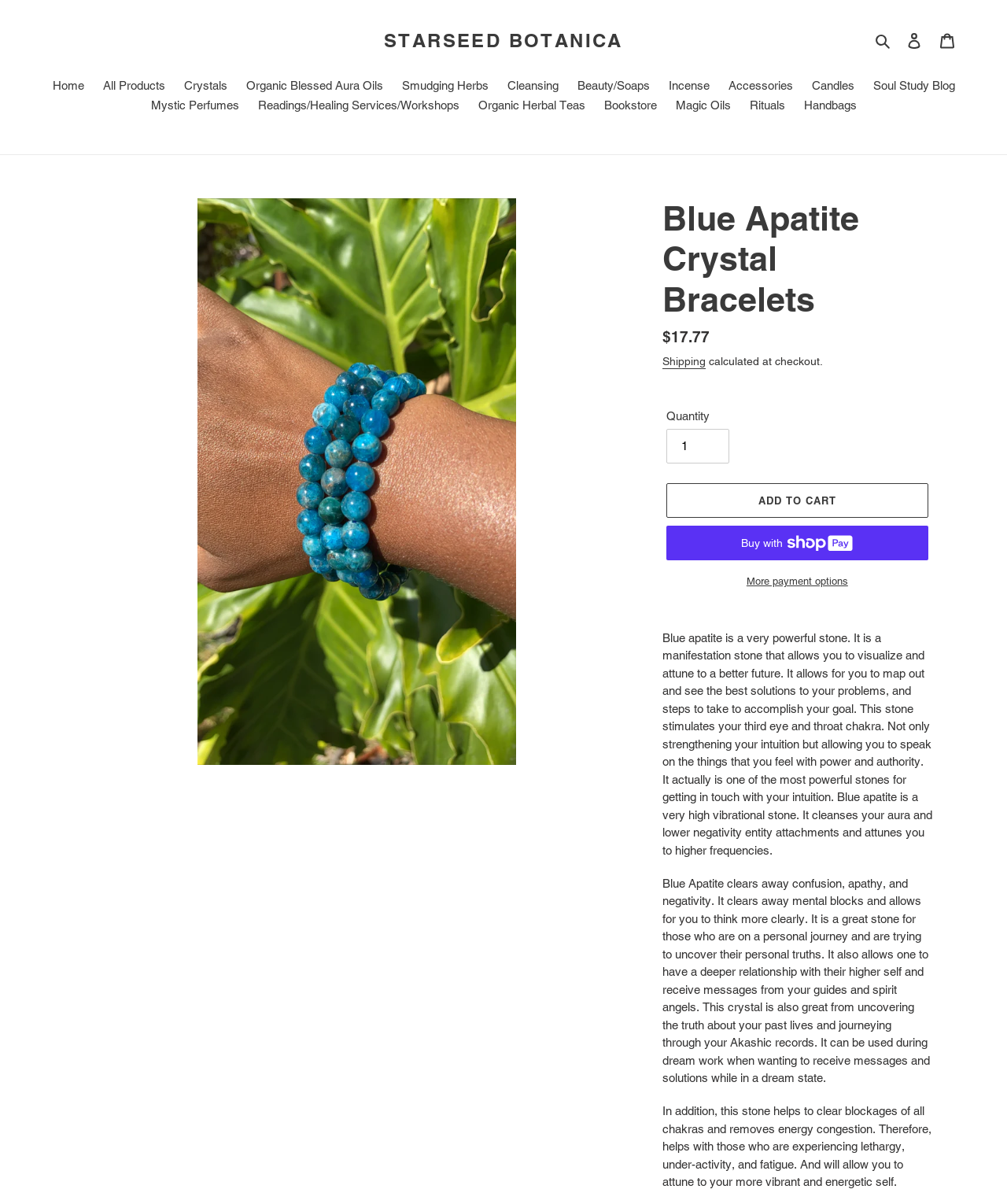Please pinpoint the bounding box coordinates for the region I should click to adhere to this instruction: "Click the 'Log in' link".

[0.891, 0.02, 0.924, 0.047]